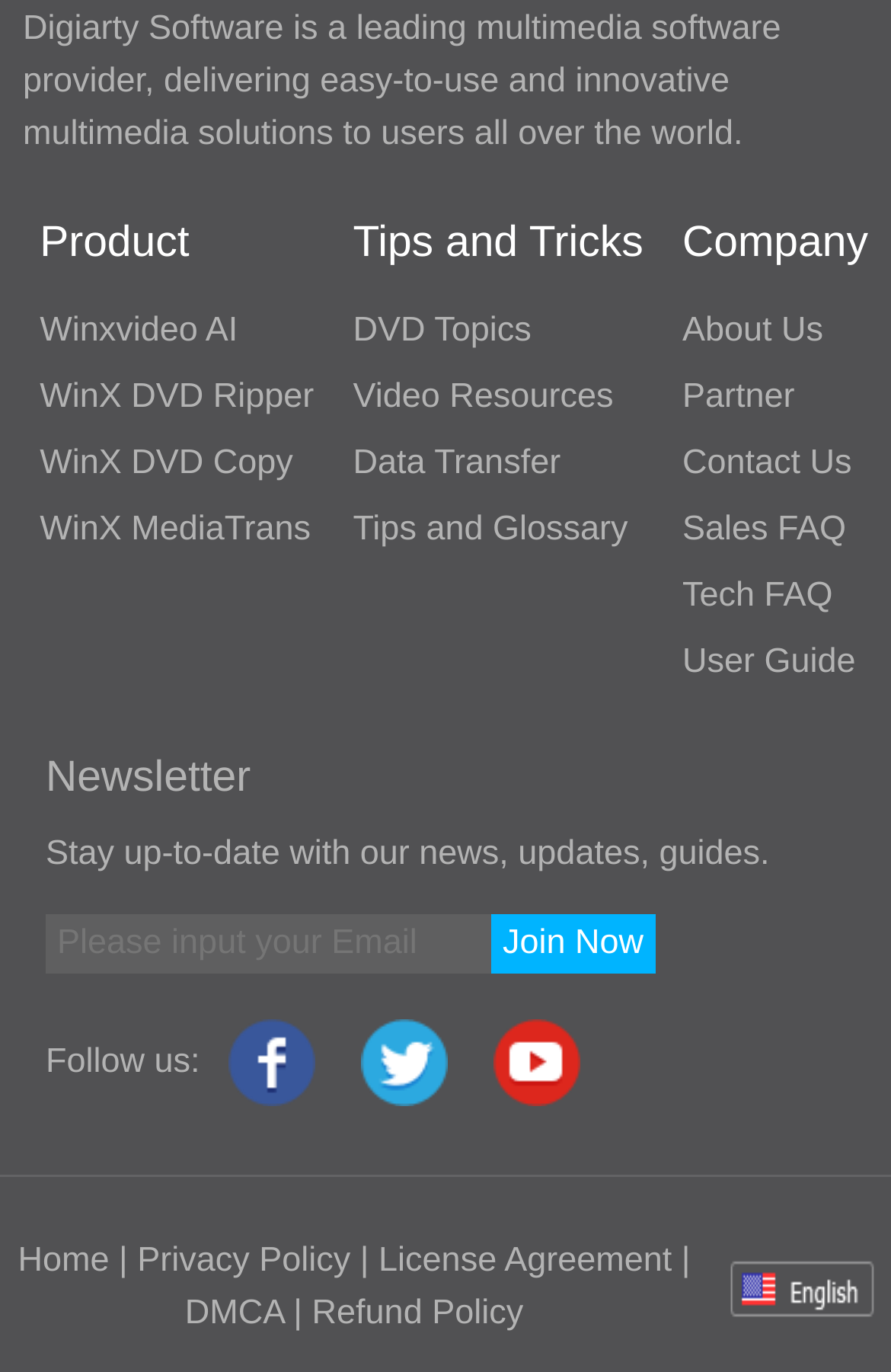How many links are there in the footer?
Based on the image, answer the question in a detailed manner.

There are five links in the footer. These links are 'Home', 'Privacy Policy', 'License Agreement', 'DMCA', and 'Refund Policy'. These links are located at the bottom of the webpage, and there are five of them.